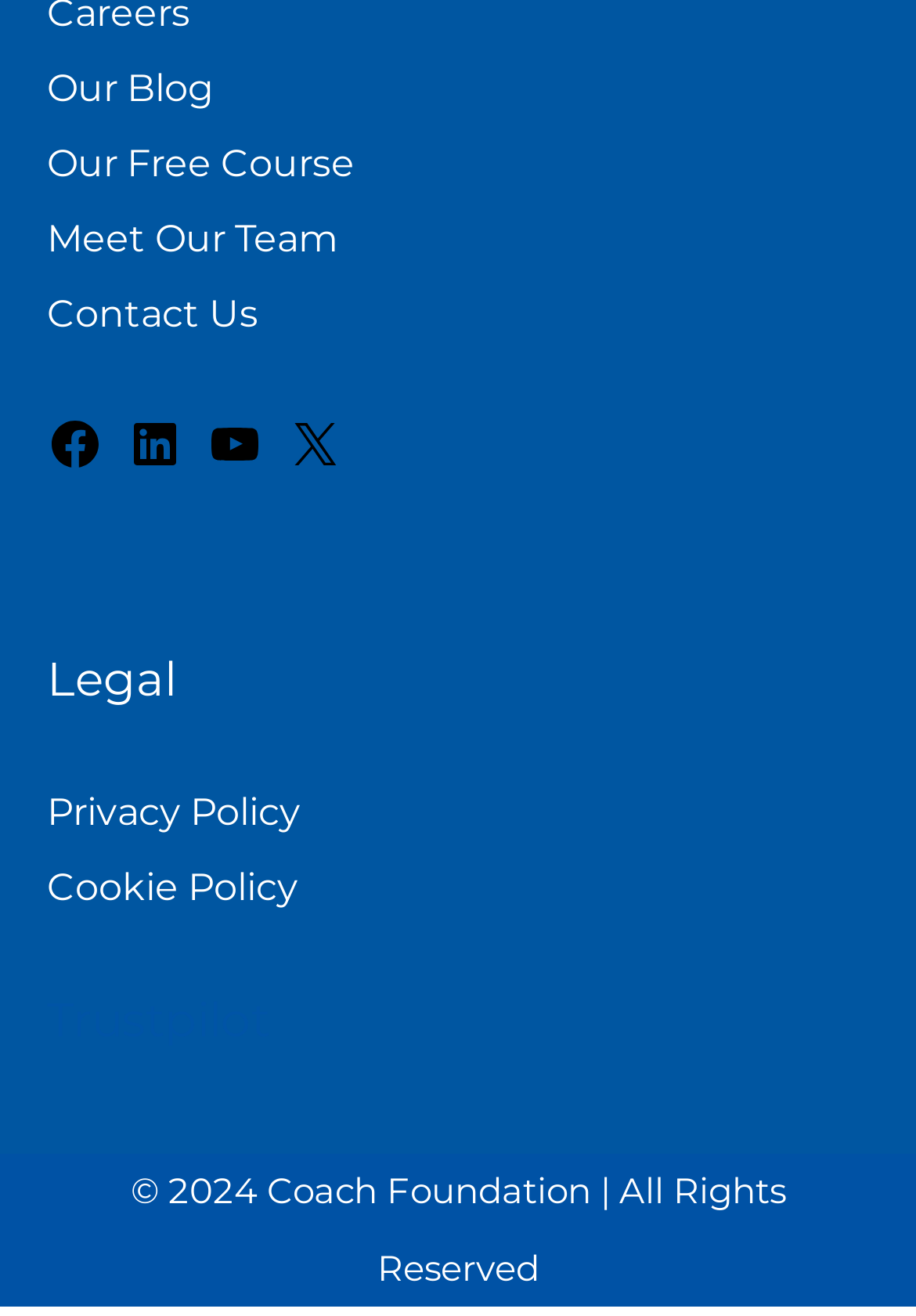Determine the bounding box coordinates of the element's region needed to click to follow the instruction: "Visit Our Blog". Provide these coordinates as four float numbers between 0 and 1, formatted as [left, top, right, bottom].

[0.051, 0.051, 0.233, 0.085]